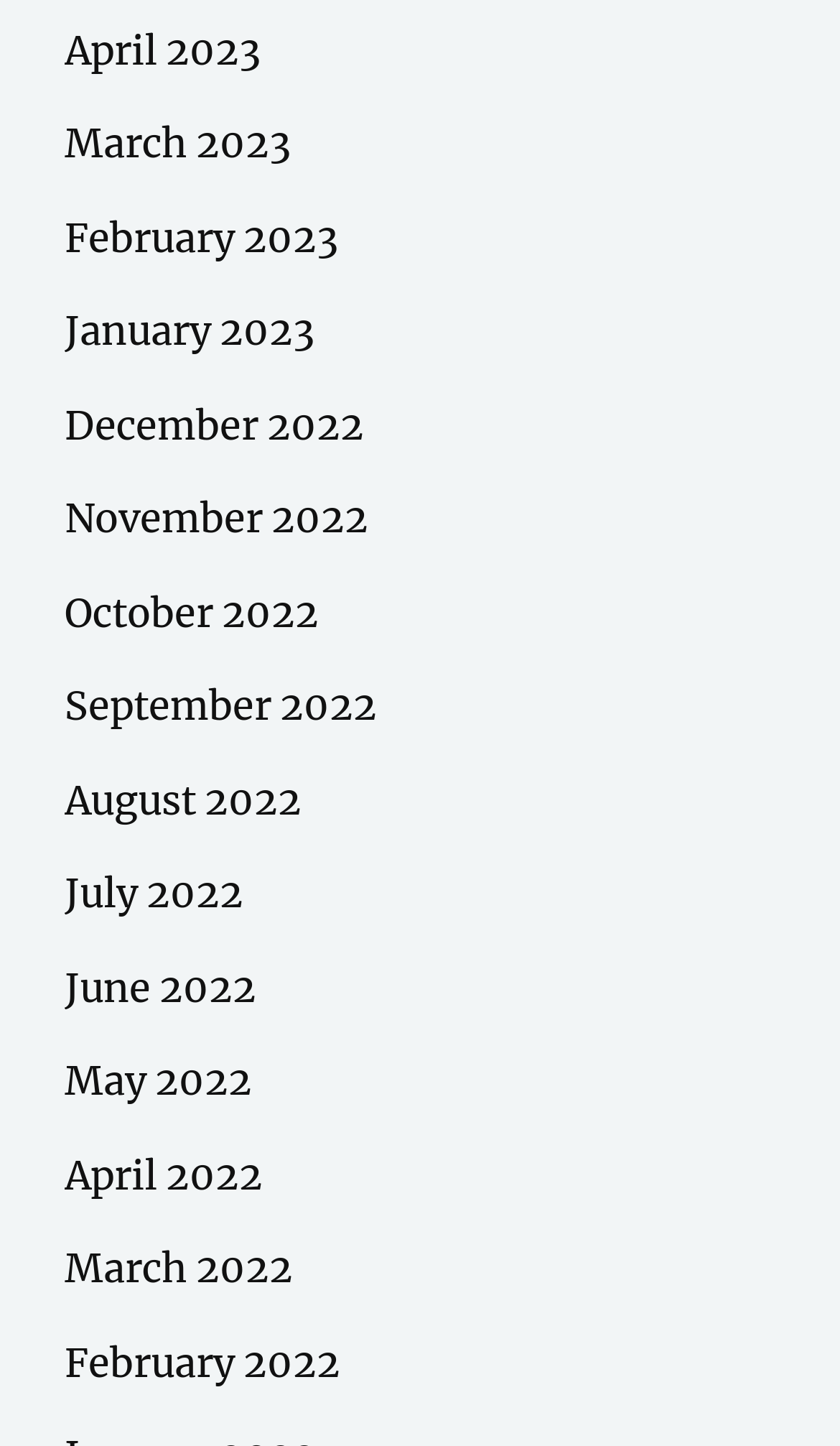Identify the bounding box coordinates of the clickable region necessary to fulfill the following instruction: "view September 2022". The bounding box coordinates should be four float numbers between 0 and 1, i.e., [left, top, right, bottom].

[0.077, 0.465, 0.449, 0.512]